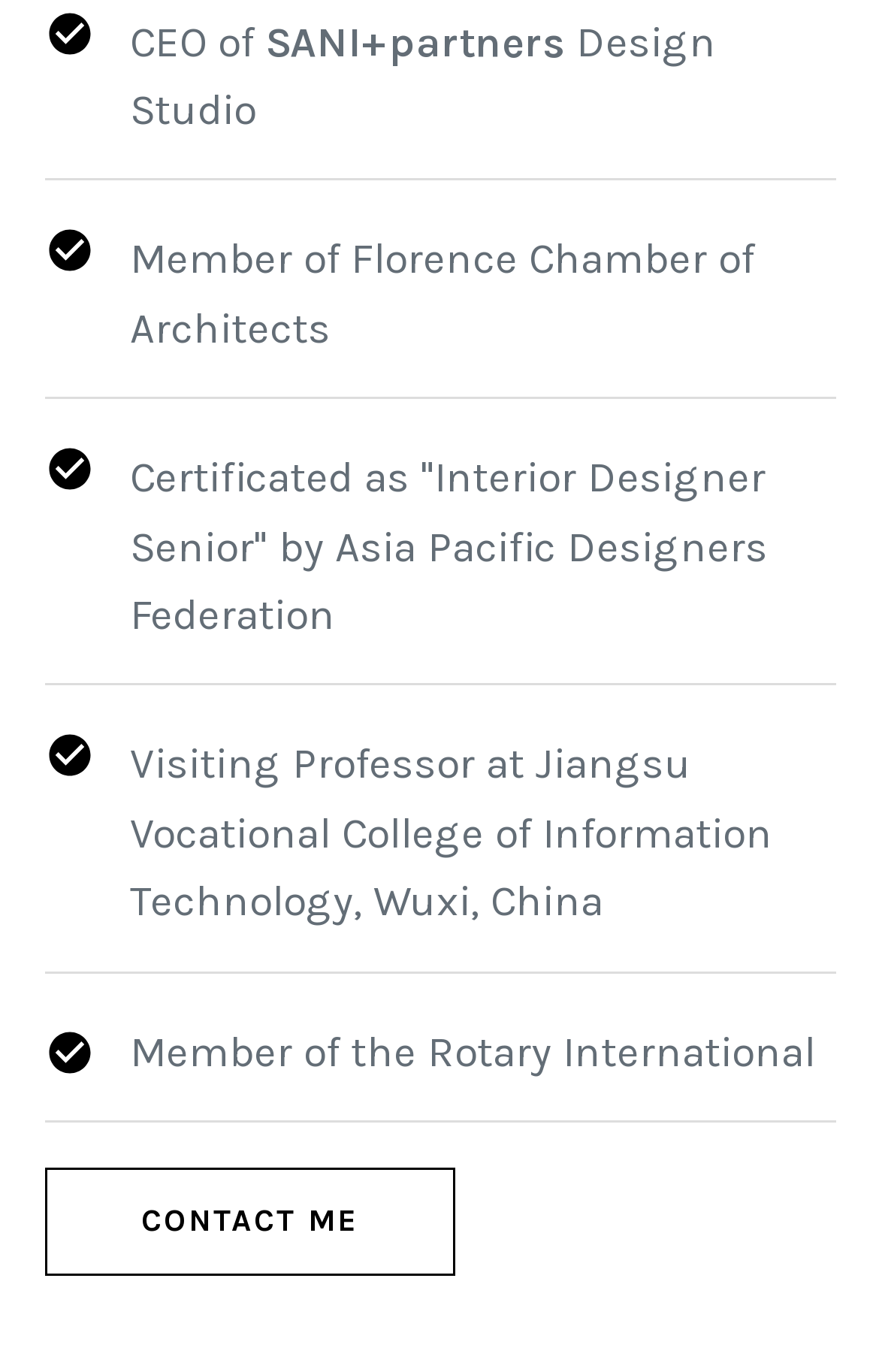Provide the bounding box coordinates of the HTML element described by the text: "CONTACT ME".

[0.053, 0.853, 0.514, 0.928]